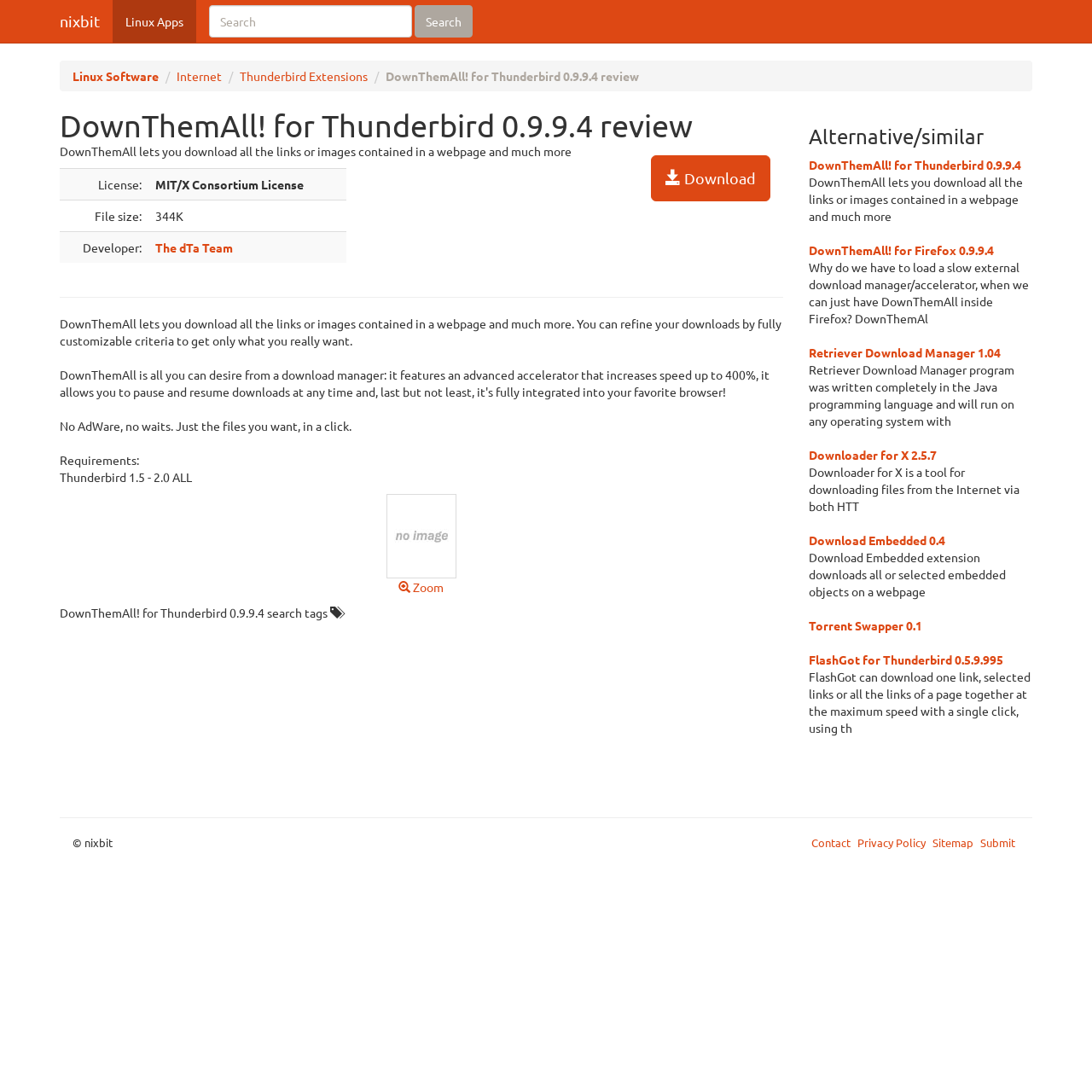Please find the bounding box for the UI component described as follows: "Download Embedded 0.4".

[0.74, 0.488, 0.865, 0.502]